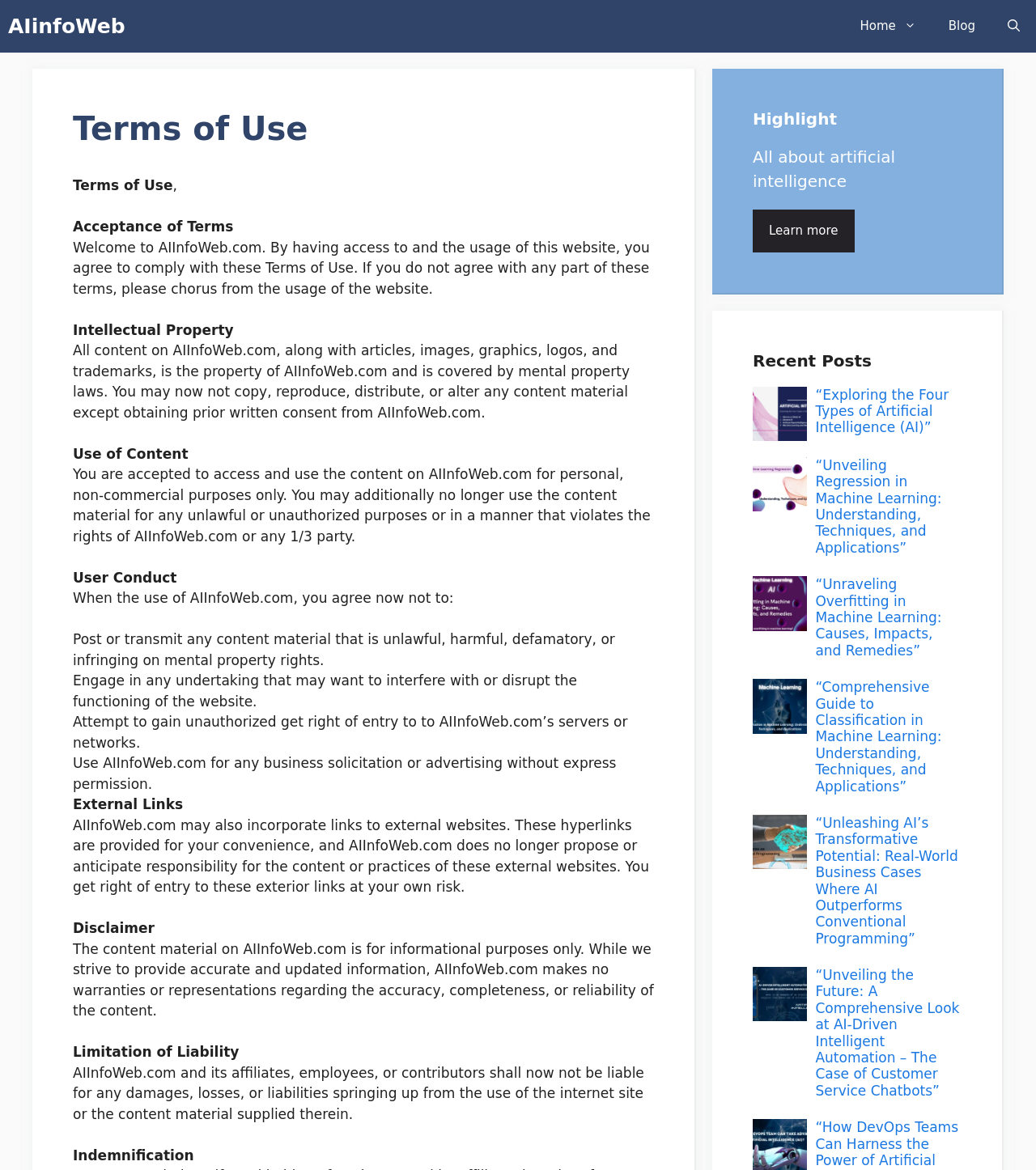Provide a one-word or one-phrase answer to the question:
What type of content is available on AIInfoWeb.com?

Articles, images, graphics, logos